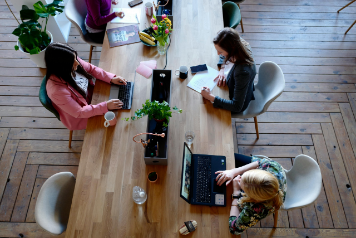Provide a comprehensive description of the image.

In a modern, open workspace, four women are engaged in various activities at a long wooden table, showcasing a collaborative and productive environment. Each woman is focused on her tasks: two are working on laptops, while another takes notes with a pen, and the fourth appears to be reviewing materials. The table is adorned with small green plants and colorful stationery, adding a vibrant touch to the atmosphere. Natural light floods the space, highlighting the wooden flooring and creating a warm, inviting ambiance. This setting exemplifies an ideal blend of teamwork and individual concentration, perfect for fostering creativity and engagement in the workplace.